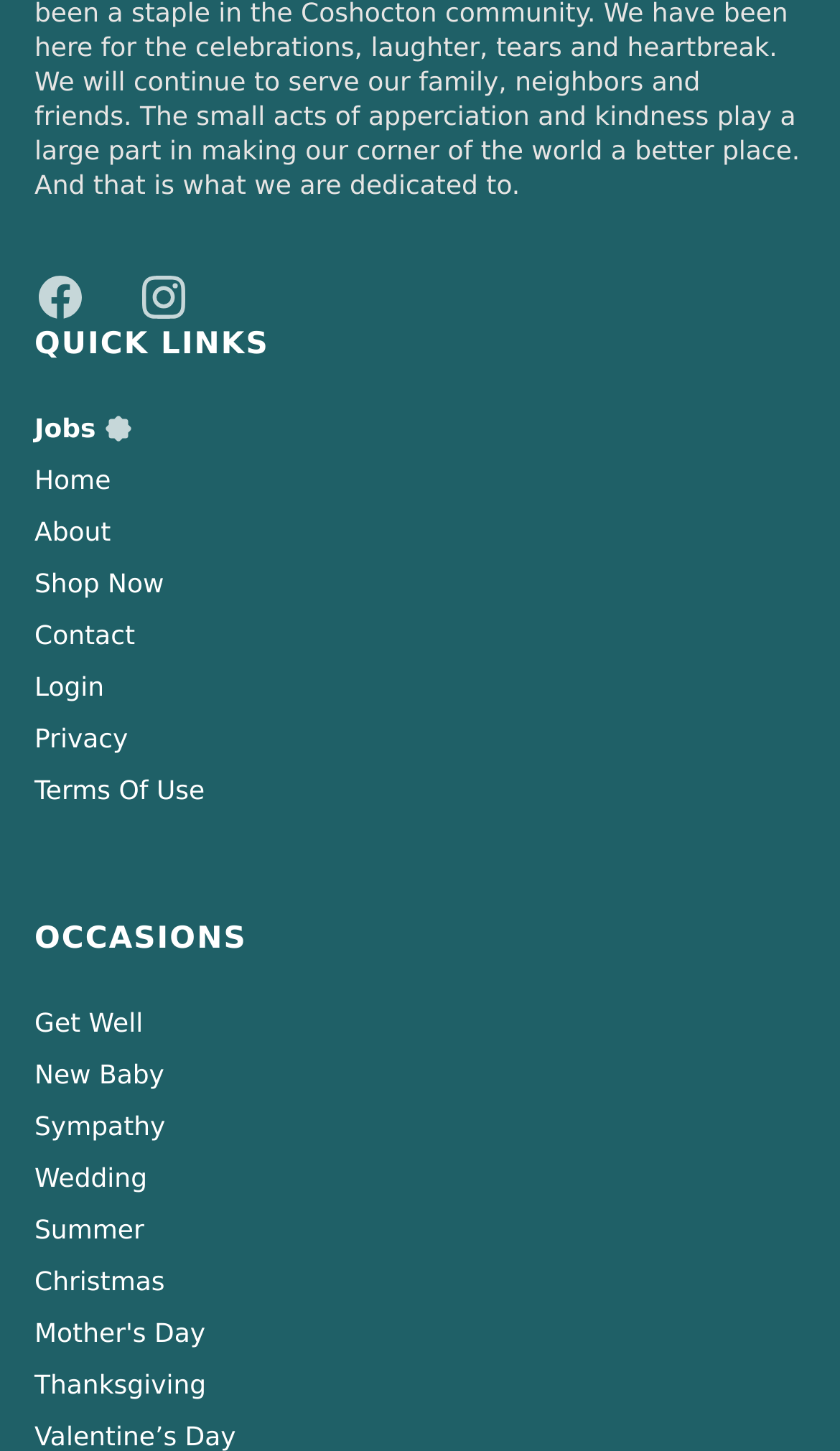Analyze the image and give a detailed response to the question:
How many links are available on the webpage?

I counted the total number of links available on the webpage, including social media links, quick links, and occasion links, so the answer is 19.